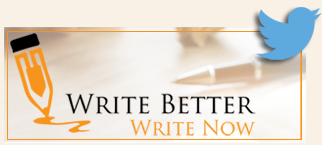Give a thorough and detailed caption for the image.

The image features a stylized graphic promoting writing improvement, adorned with a pencil illustration and a signature Twitter bird icon. Bold text reads "Write Better" above a slightly smaller "Write Now," suggesting an urgent call to action for aspiring writers. The background subtly incorporates a blurred writing setup, emphasizing the theme of creativity and productivity in writing. This visual serves as an enticing gateway to Dr. Harper's writing assistance services, inviting users to explore her coaching and editing offerings further, particularly through her active Twitter engagement.